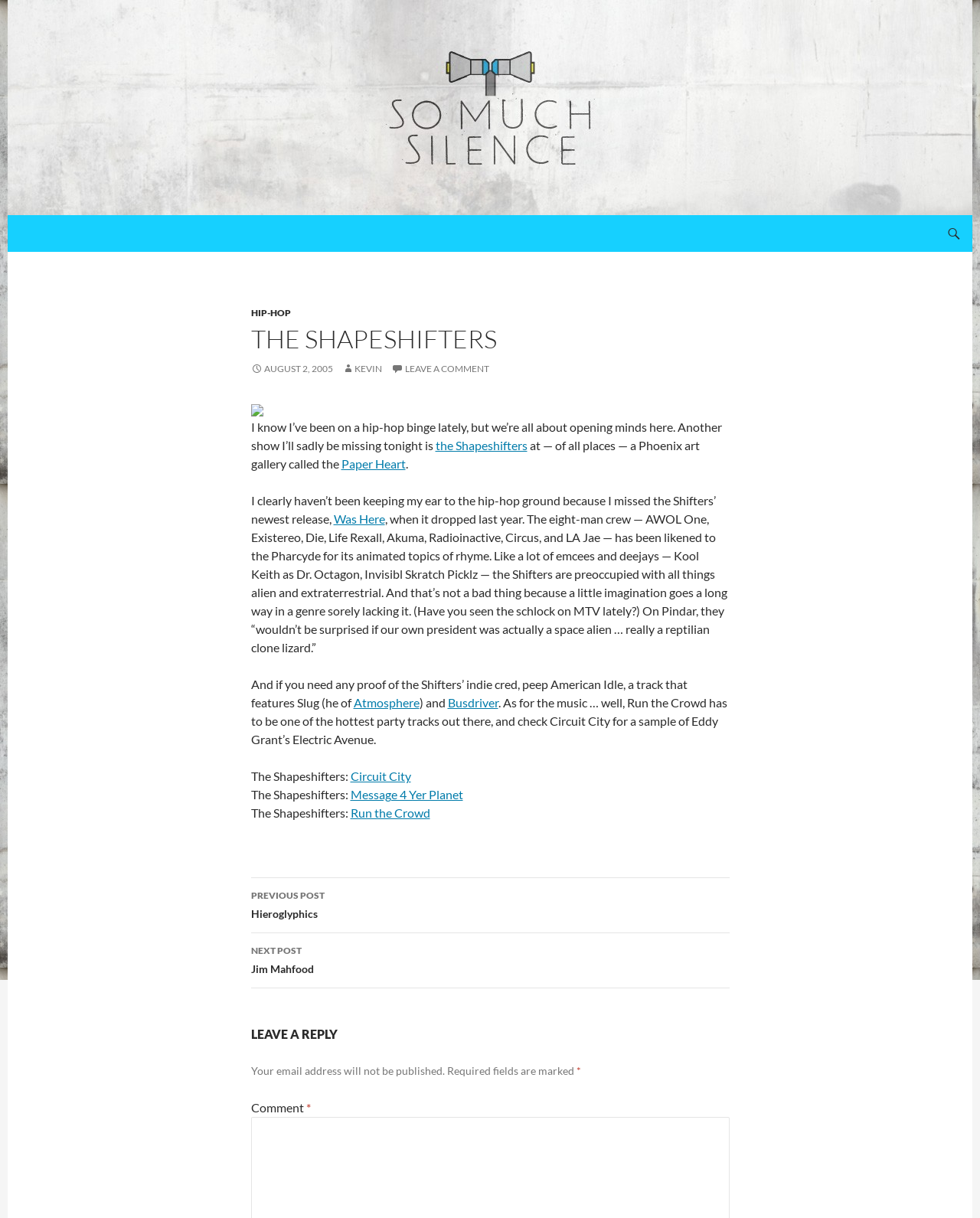What is the name of the art gallery where The Shapeshifters will be performing?
Please give a detailed and elaborate answer to the question.

The author mentions that The Shapeshifters will be performing at a Phoenix art gallery called the Paper Heart.